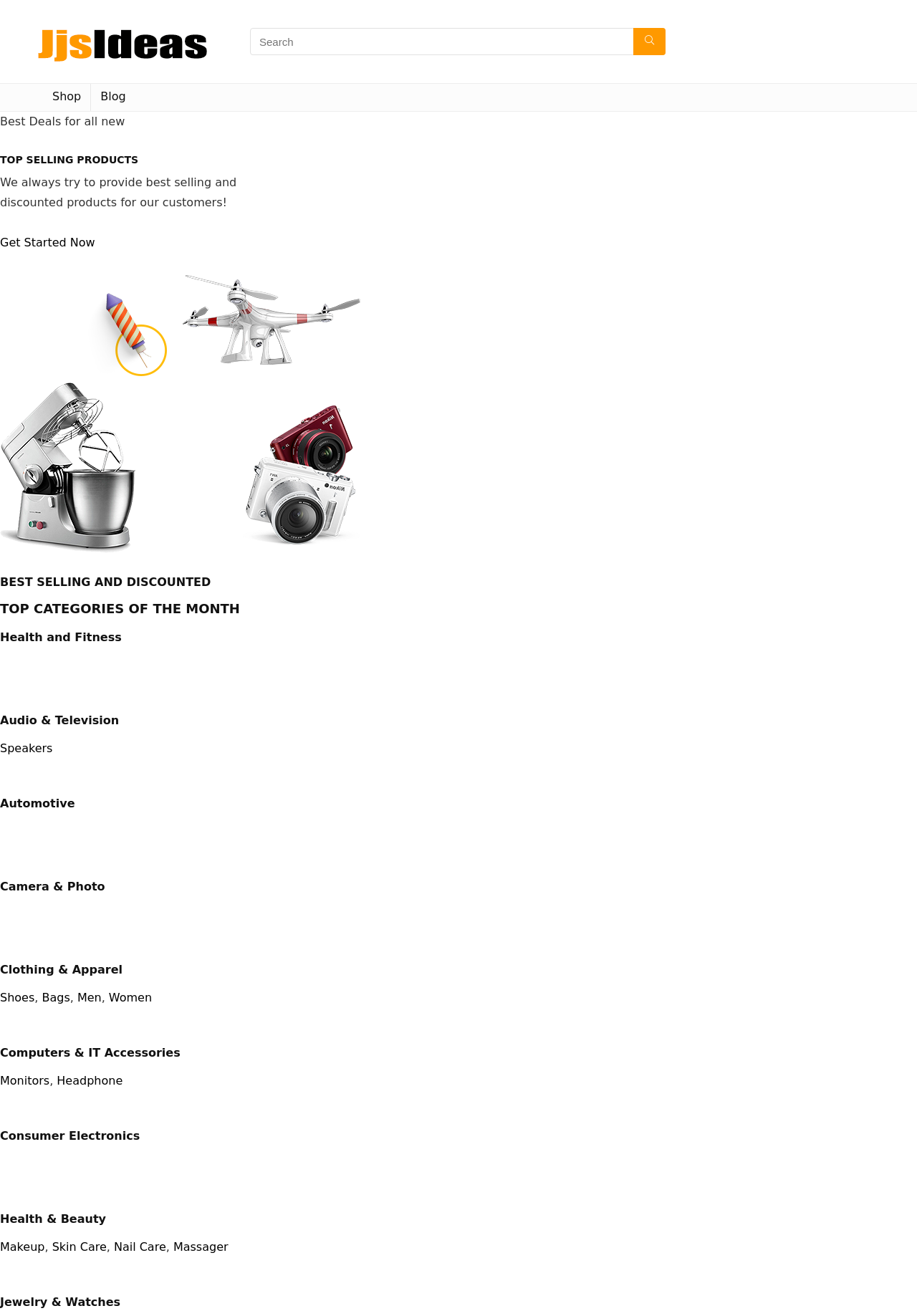Locate the coordinates of the bounding box for the clickable region that fulfills this instruction: "View Clothing & Apparel products".

[0.0, 0.732, 0.134, 0.742]